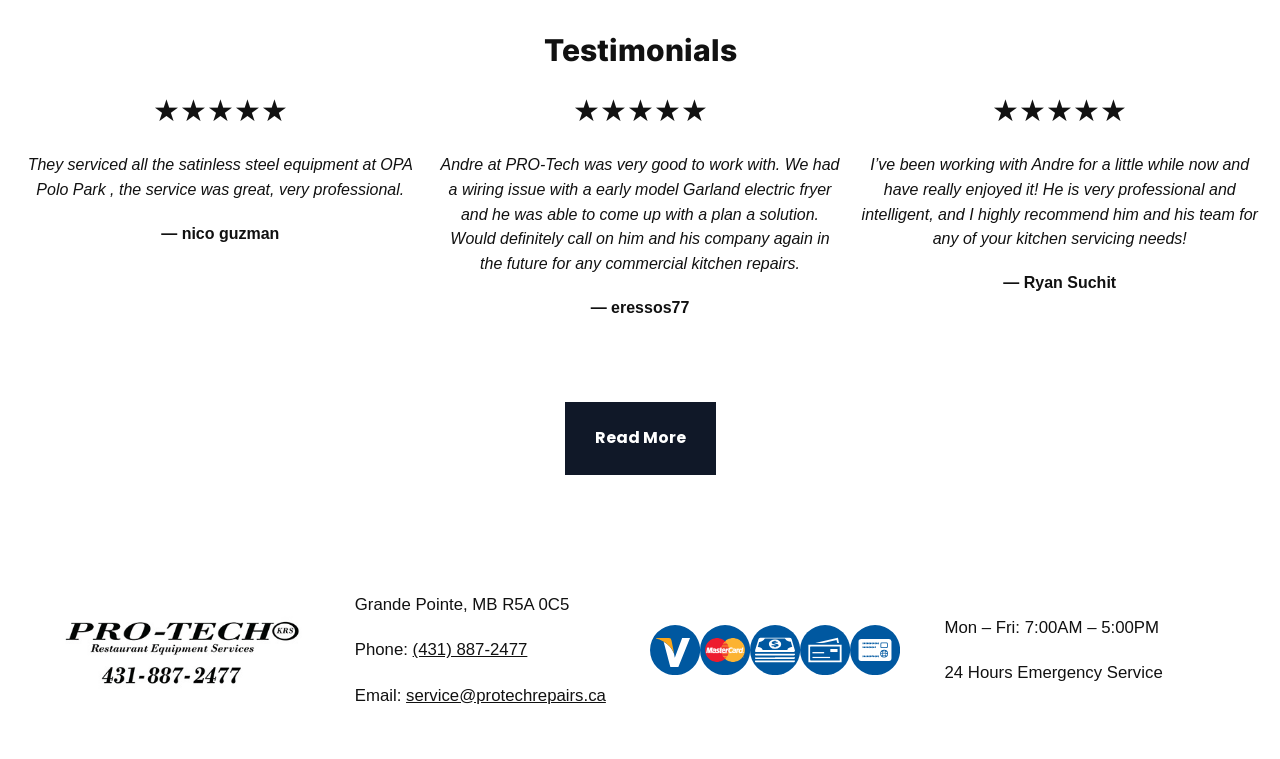Using the elements shown in the image, answer the question comprehensively: What is the rating of the first testimonial?

The first testimonial has a rating of 5 stars, indicated by the '★★★★★' text with a bounding box of [0.119, 0.124, 0.225, 0.167].